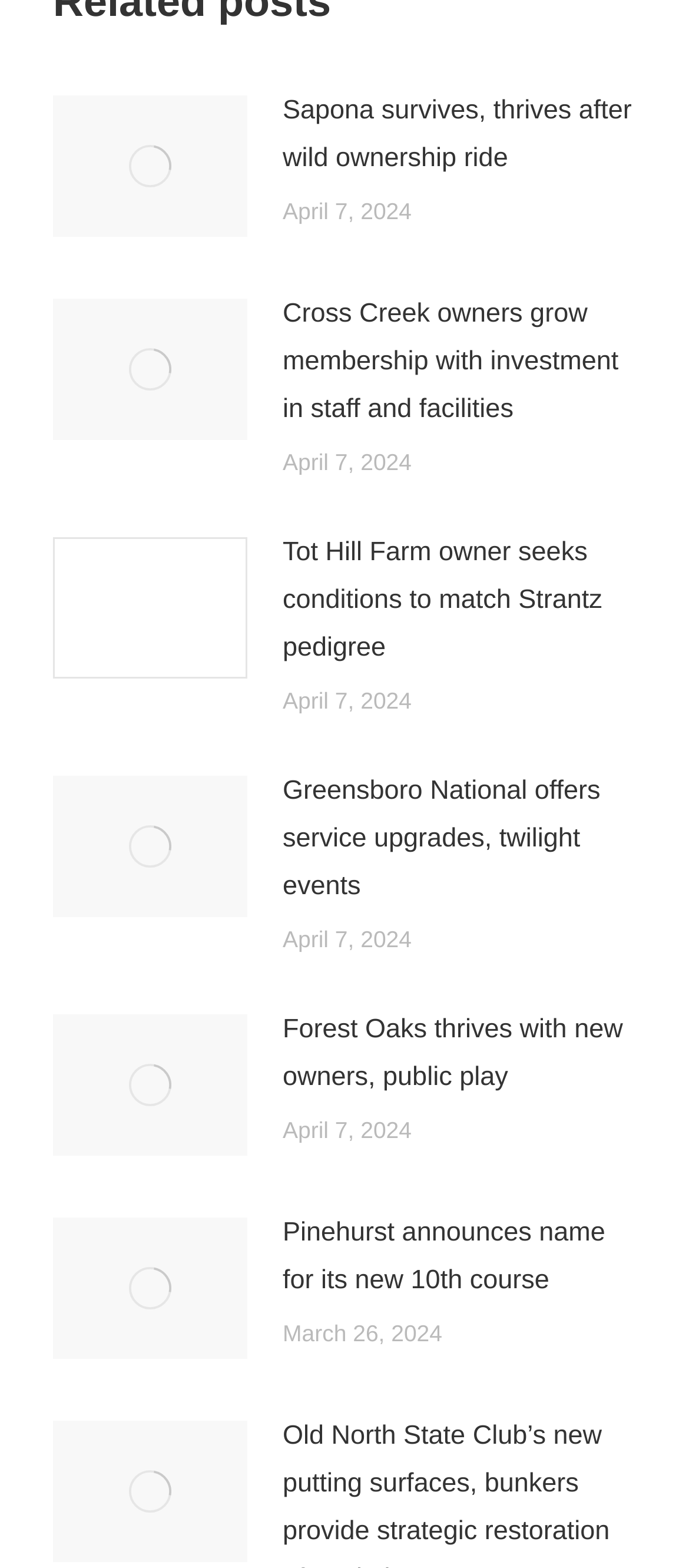Point out the bounding box coordinates of the section to click in order to follow this instruction: "View post image".

[0.077, 0.061, 0.359, 0.151]